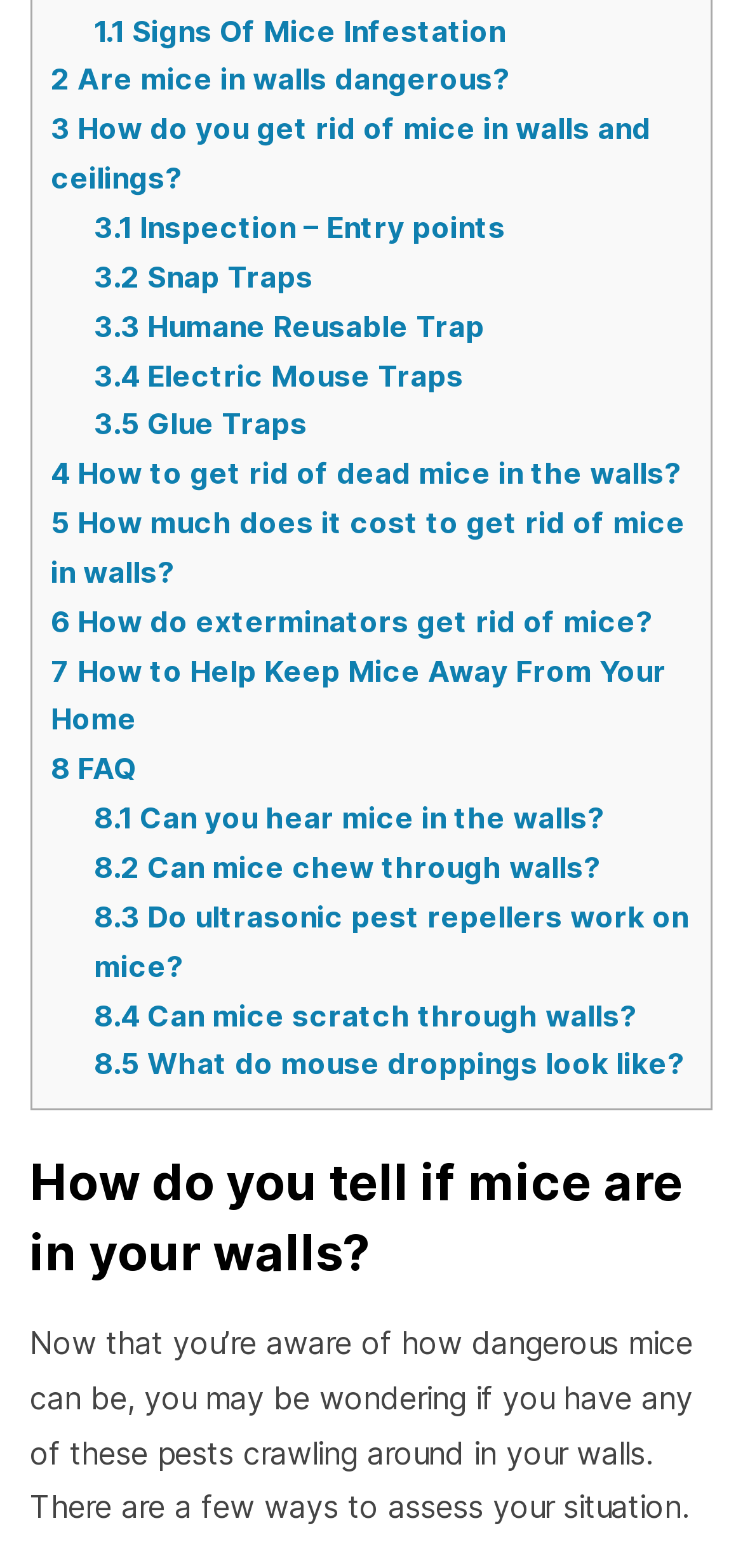Bounding box coordinates are specified in the format (top-left x, top-left y, bottom-right x, bottom-right y). All values are floating point numbers bounded between 0 and 1. Please provide the bounding box coordinate of the region this sentence describes: 8 FAQ

[0.068, 0.479, 0.184, 0.502]